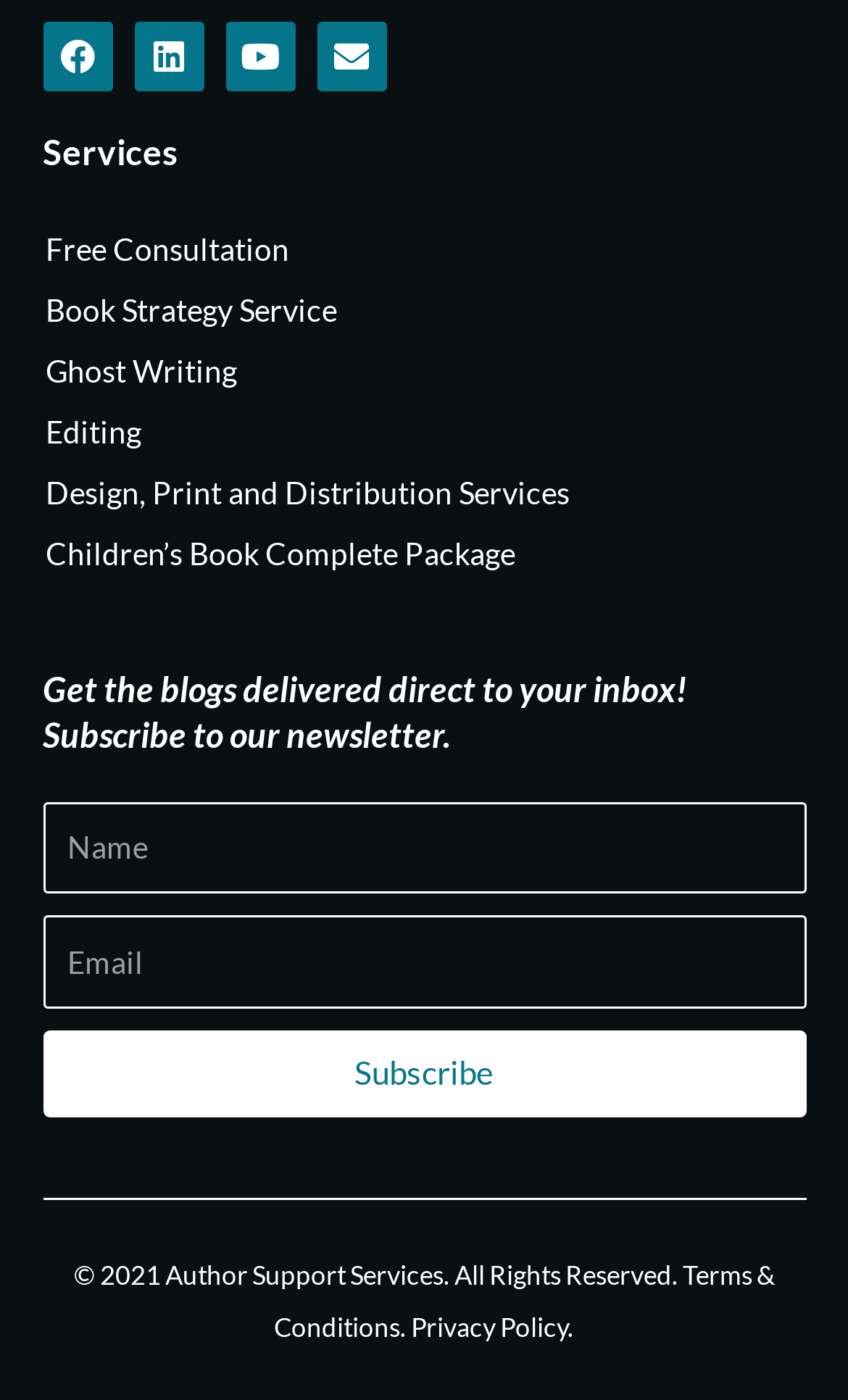Can you find the bounding box coordinates for the element to click on to achieve the instruction: "Click on Facebook link"?

[0.05, 0.016, 0.132, 0.065]